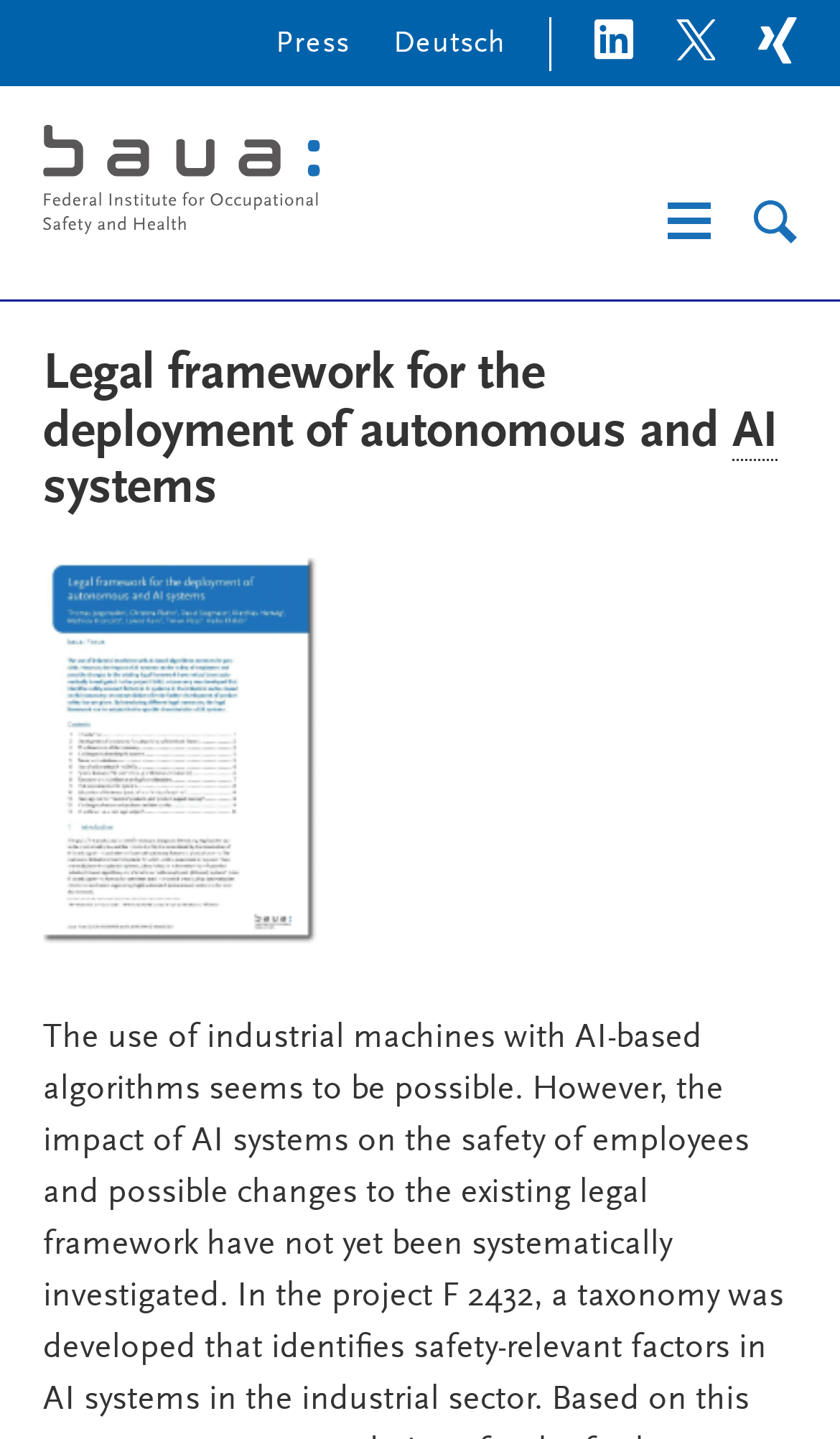Show the bounding box coordinates of the element that should be clicked to complete the task: "Go to the homepage".

[0.051, 0.087, 0.48, 0.172]